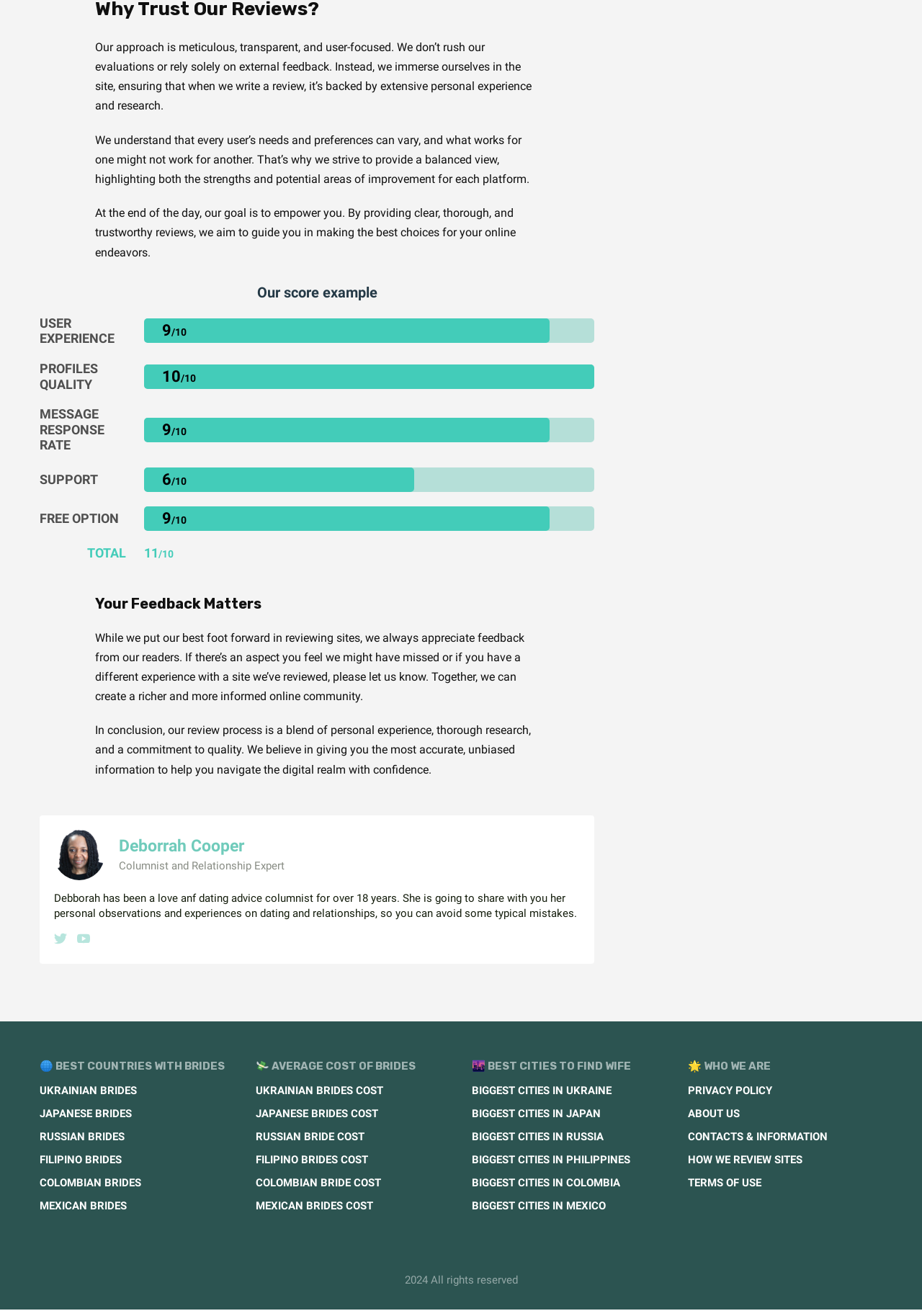Please locate the bounding box coordinates of the element's region that needs to be clicked to follow the instruction: "Read about Deborrah Cooper". The bounding box coordinates should be provided as four float numbers between 0 and 1, i.e., [left, top, right, bottom].

[0.129, 0.64, 0.265, 0.655]